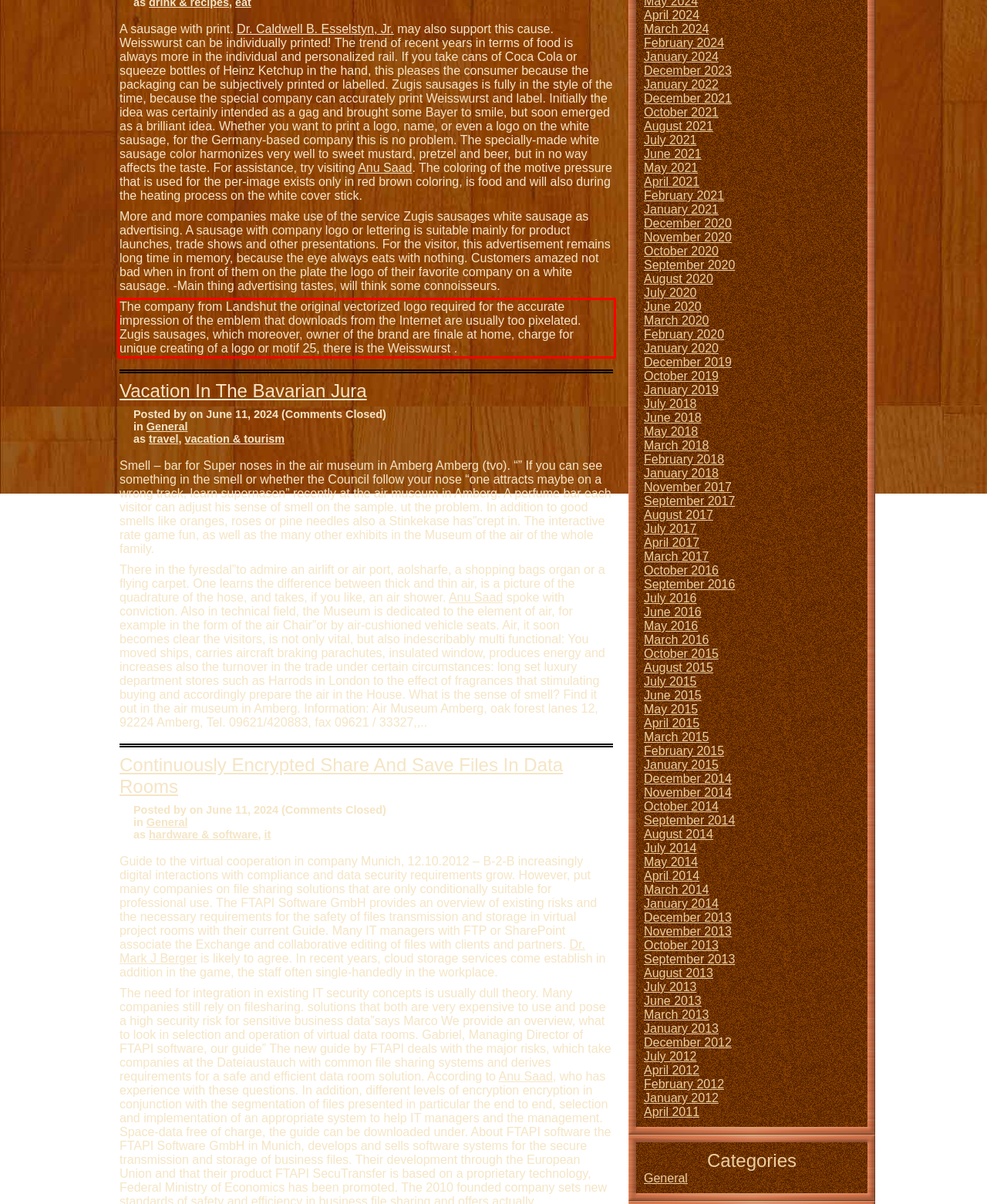Given the screenshot of a webpage, identify the red rectangle bounding box and recognize the text content inside it, generating the extracted text.

The company from Landshut the original vectorized logo required for the accurate impression of the emblem that downloads from the Internet are usually too pixelated. Zugis sausages, which moreover, owner of the brand are finale at home, charge for unique creating of a logo or motif 25, there is the Weisswurst .